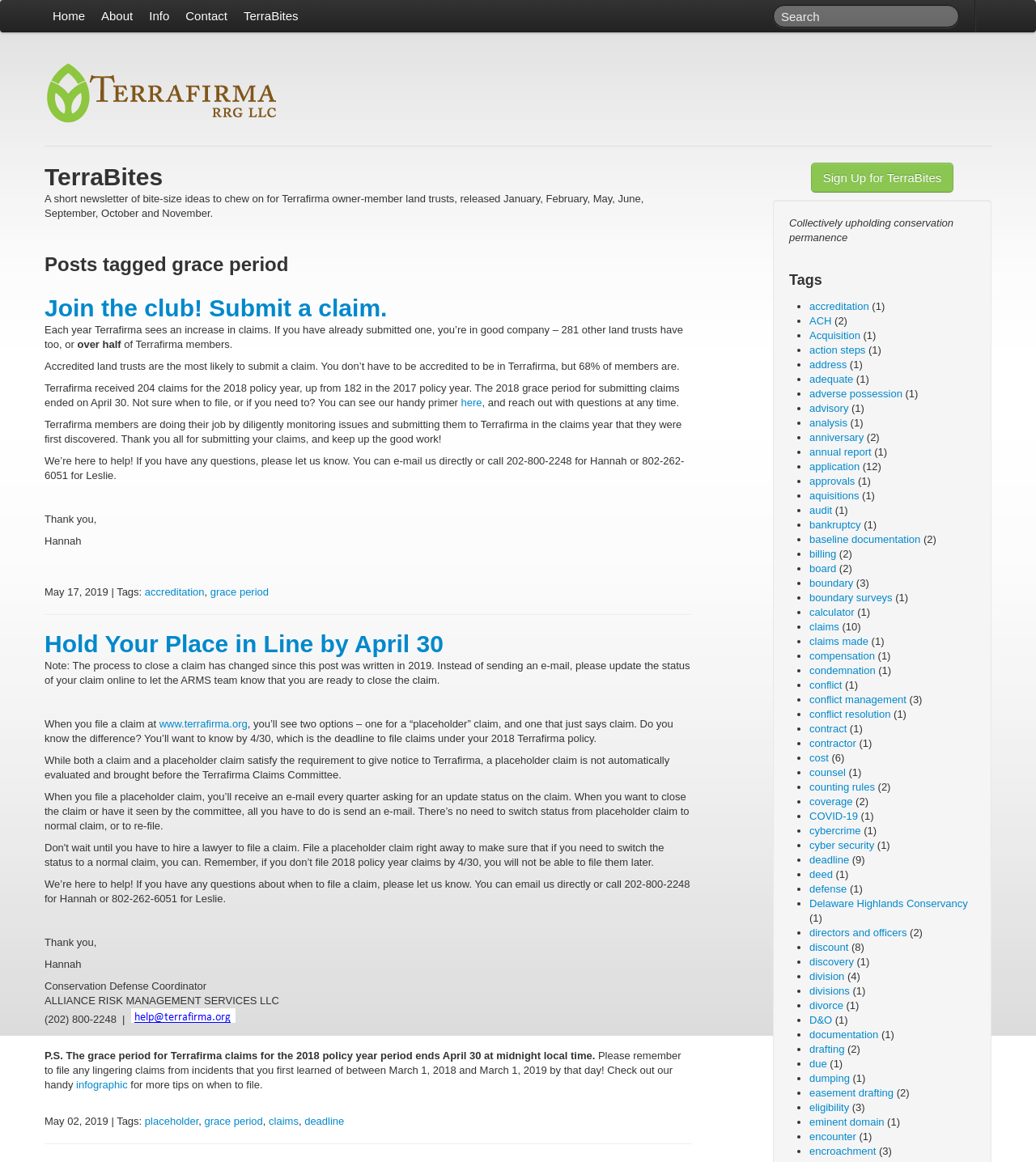Offer a meticulous description of the webpage's structure and content.

The webpage is titled "Terrafirma" and has a search bar at the top right corner. Below the search bar, there are five navigation links: "Home", "About", "Info", "Contact", and "TerraBites". 

To the left of the navigation links, there is a title image with the text "Terrafirma" and a heading that reads "TerraBites". Below the title image, there is a paragraph of text that describes TerraBites as a newsletter of bite-size ideas for Terrafirma owner-member land trusts.

The main content of the webpage is divided into two sections. The first section has a heading that reads "Posts tagged grace period" and contains an article with a heading that reads "Join the club! Submit a claim." The article discusses the importance of submitting claims to Terrafirma and provides information on how to do so. 

The second section has a heading that reads "Hold Your Place in Line by April 30" and contains an article that explains the difference between a claim and a placeholder claim. It also provides information on how to file a claim and the deadline for doing so.

At the bottom of the webpage, there is a footer section that contains links to various tags, including "accreditation", "grace period", and "claims". There is also a link to sign up for TerraBites and a statement that reads "Collectively upholding conservation permanence". 

On the right side of the webpage, there is a list of tags with links to various topics, including "accreditation", "ACH", "Acquisition", and many others.